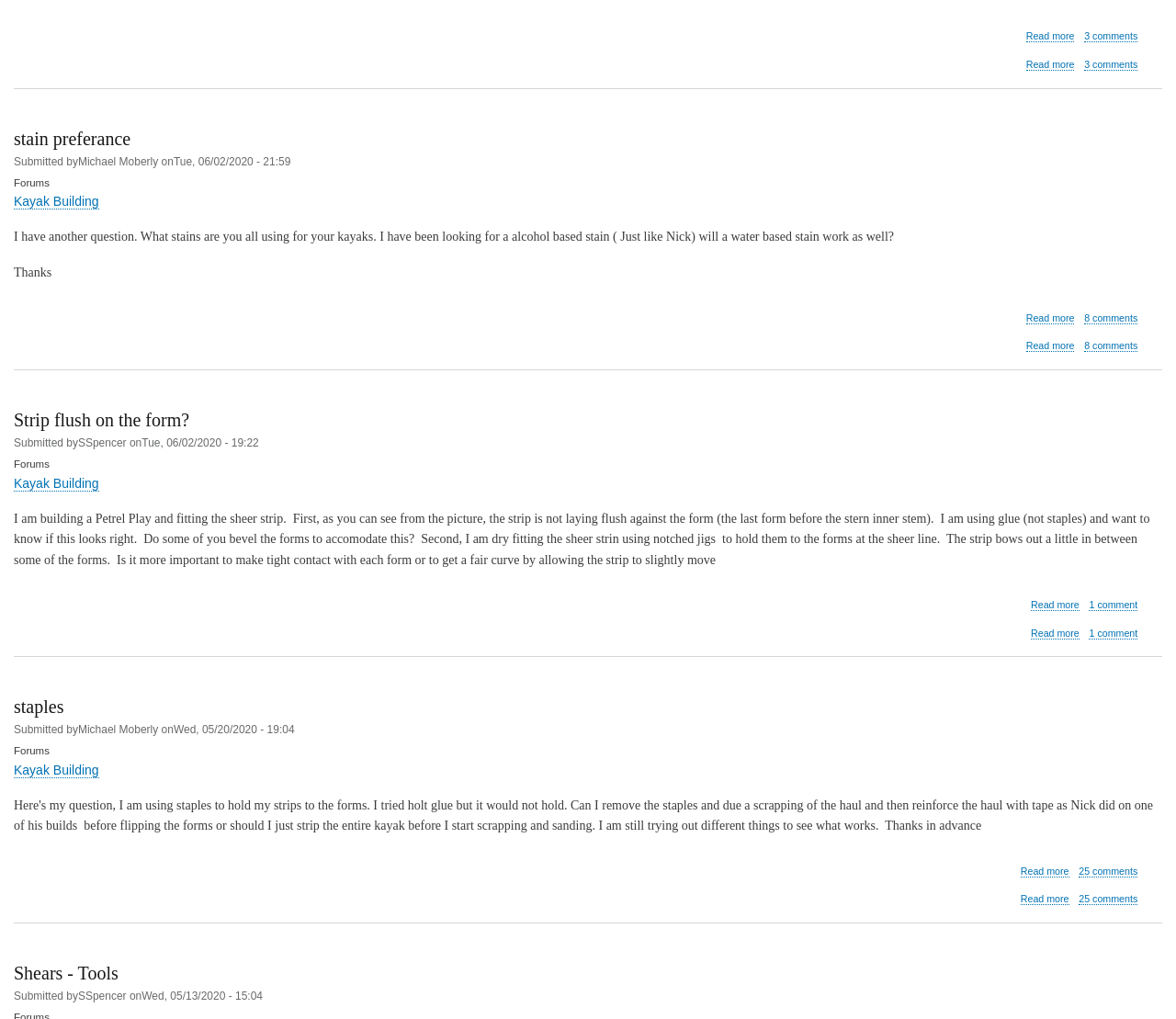Please mark the clickable region by giving the bounding box coordinates needed to complete this instruction: "Read more about staples".

[0.868, 0.849, 0.909, 0.861]